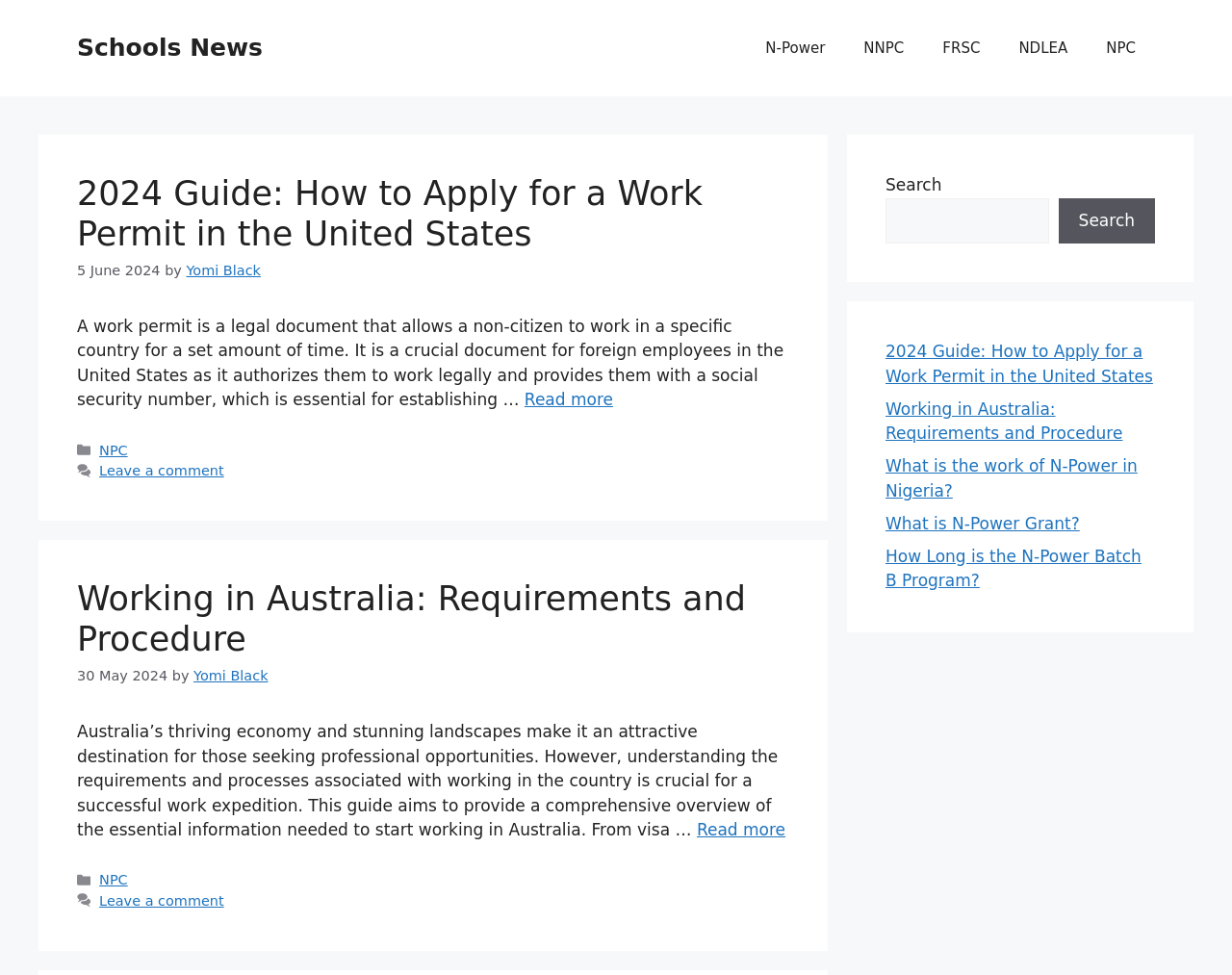Identify the bounding box coordinates of the clickable region to carry out the given instruction: "Go to N-Power page".

[0.606, 0.02, 0.685, 0.079]